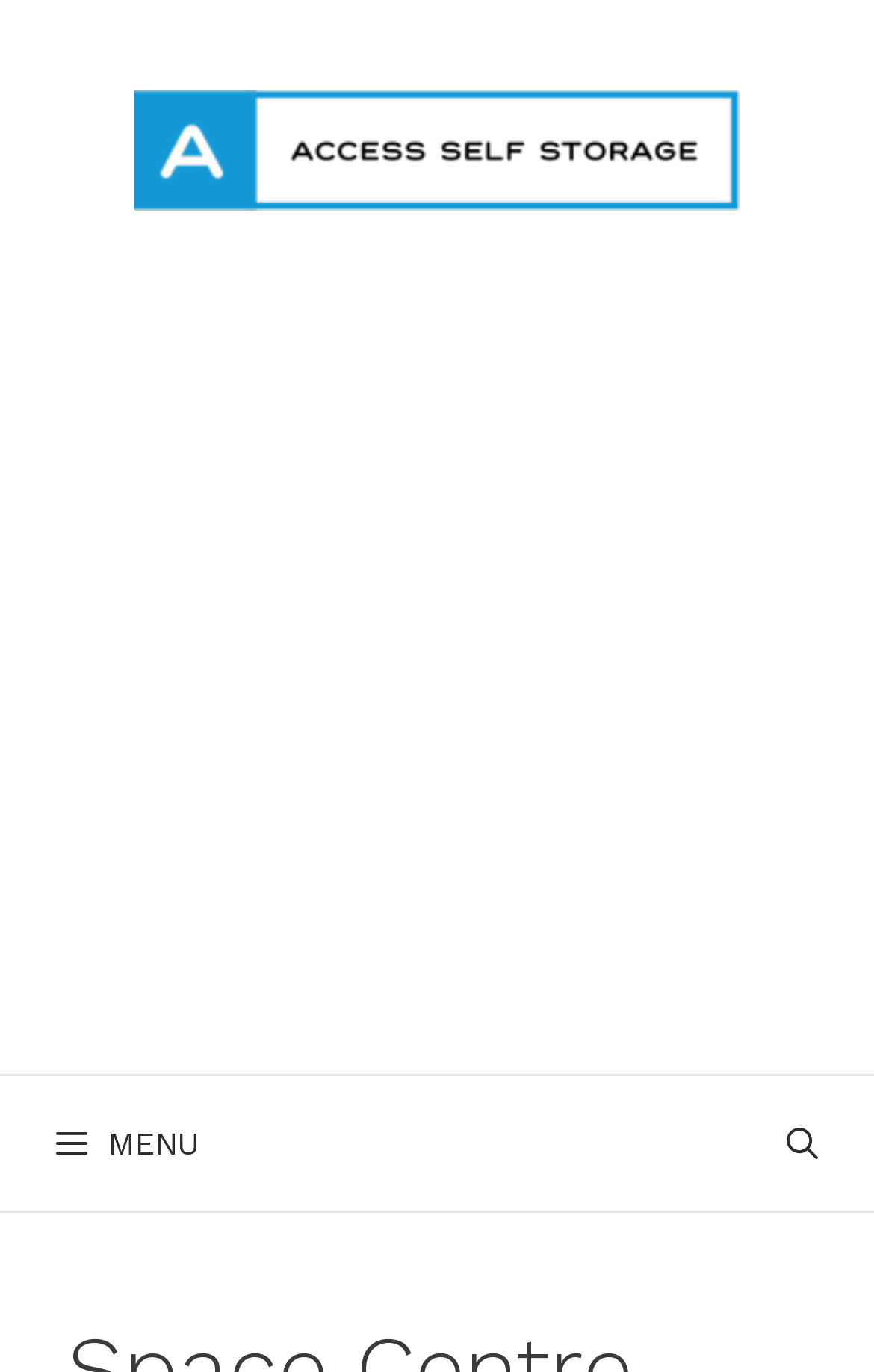Determine the bounding box coordinates for the HTML element mentioned in the following description: "Menu". The coordinates should be a list of four floats ranging from 0 to 1, represented as [left, top, right, bottom].

[0.0, 0.784, 0.29, 0.882]